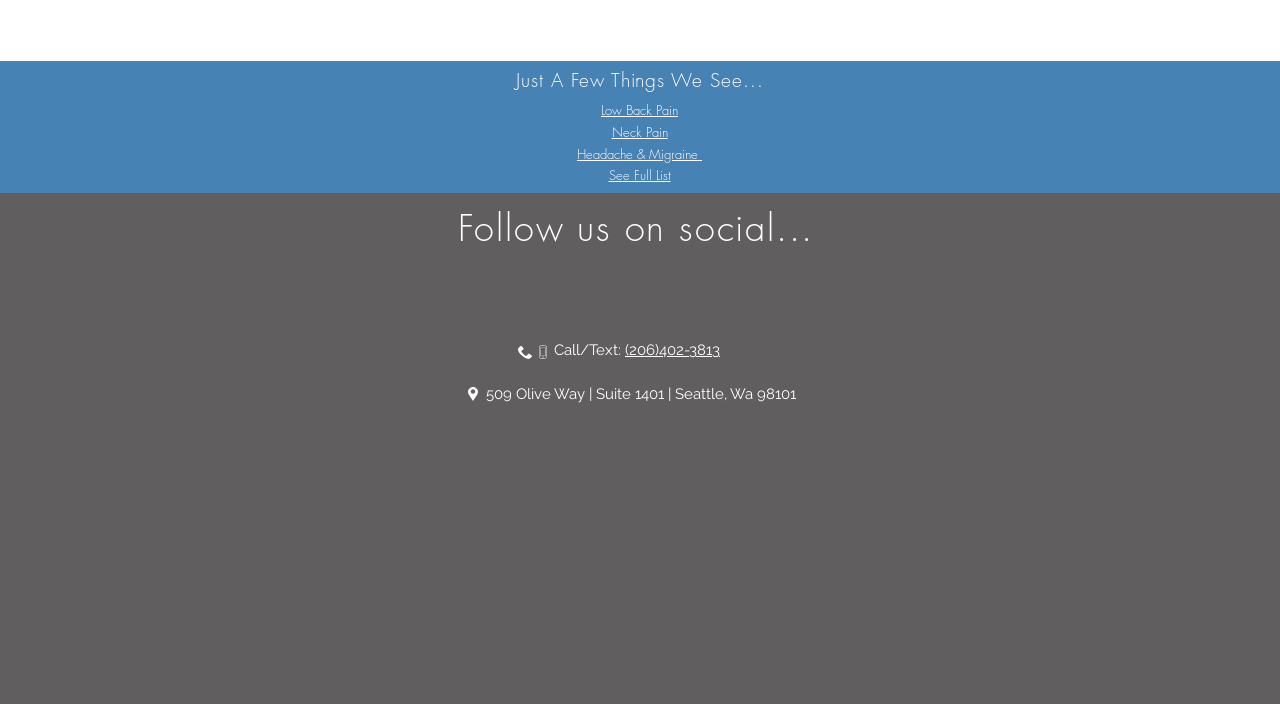Find the bounding box coordinates for the area you need to click to carry out the instruction: "Click the 'Talk Back' link". The coordinates should be four float numbers between 0 and 1, indicated as [left, top, right, bottom].

None